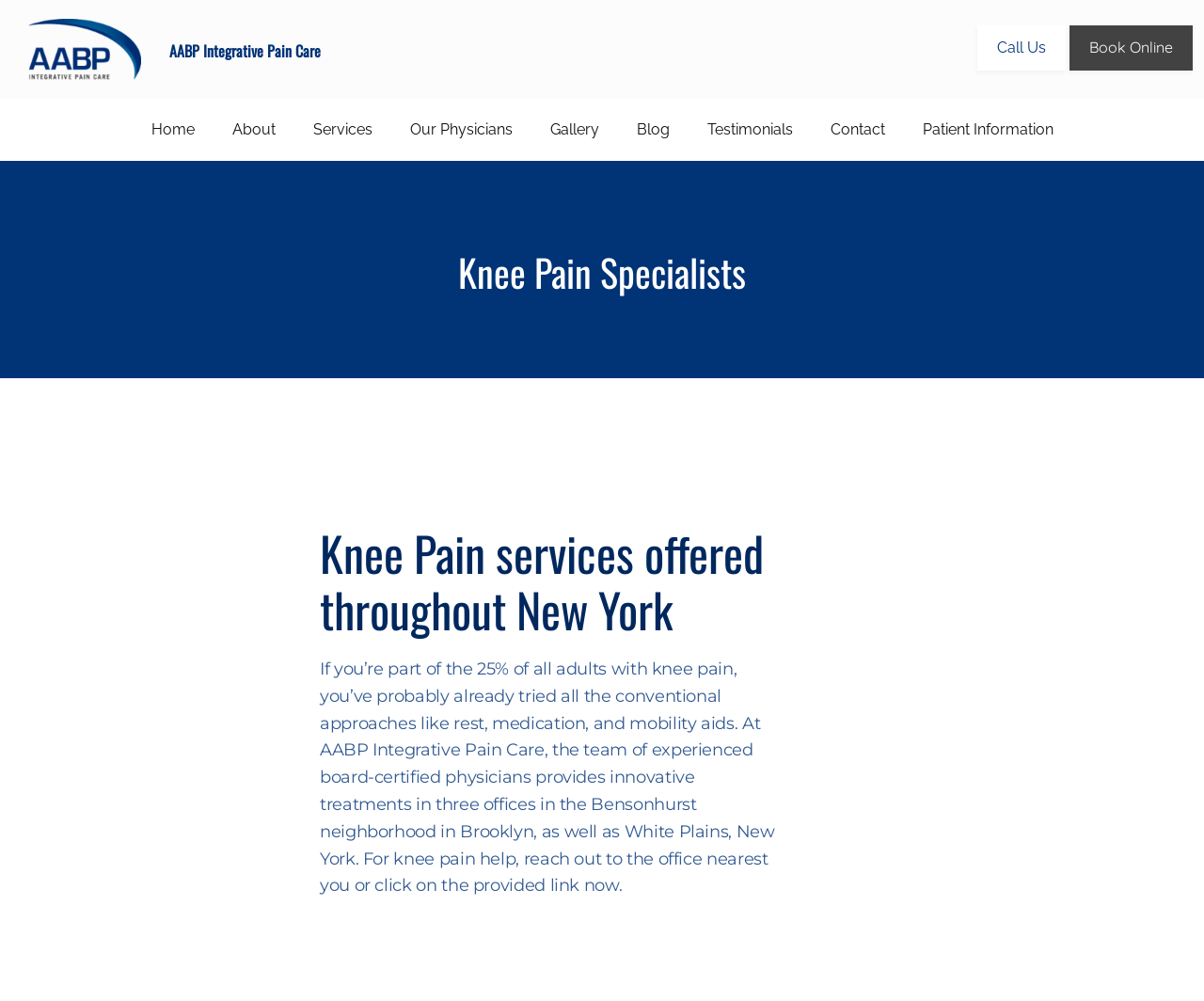Extract the main heading from the webpage content.

Knee Pain Specialists